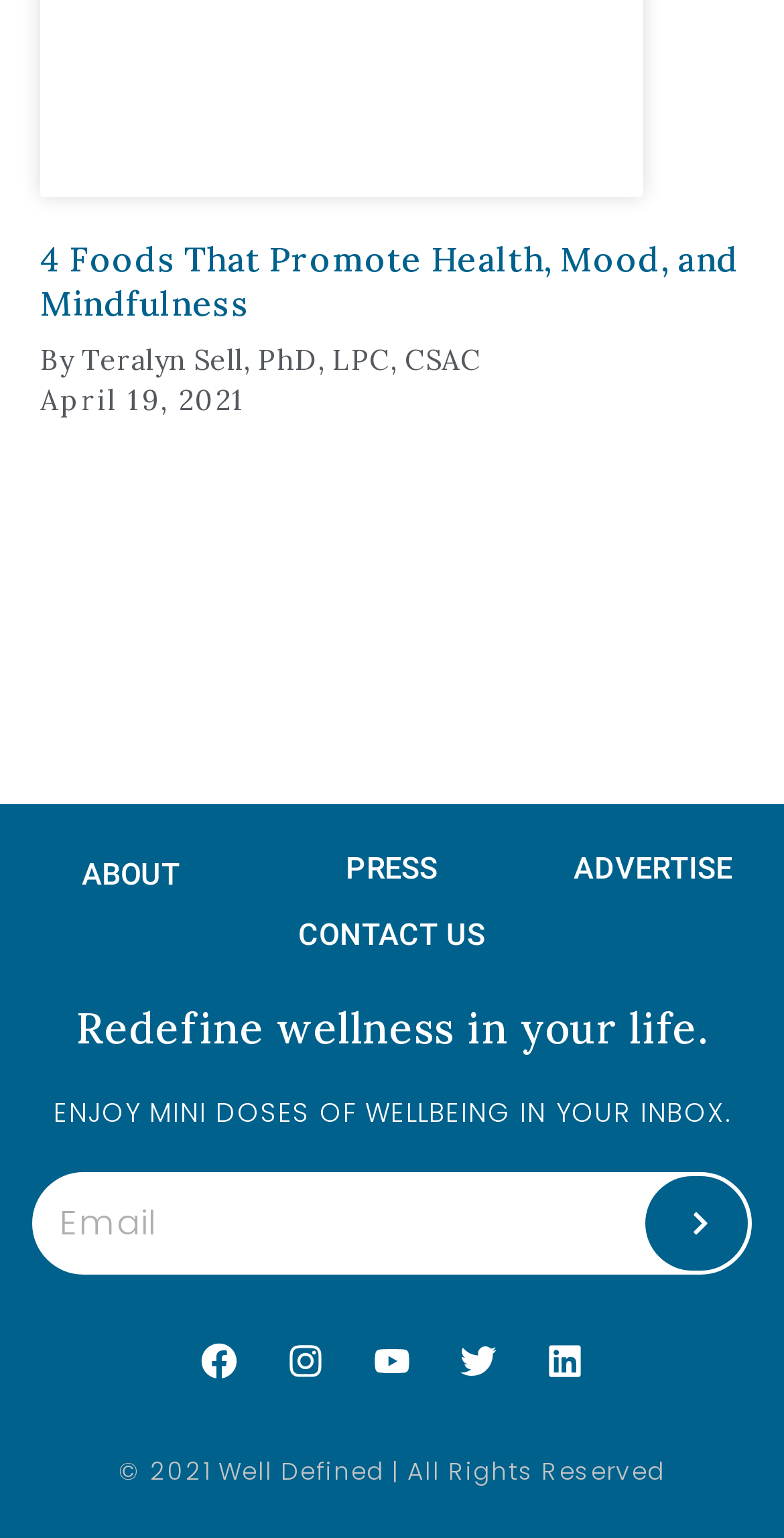Using the description "Contact Us", predict the bounding box of the relevant HTML element.

[0.381, 0.596, 0.619, 0.62]